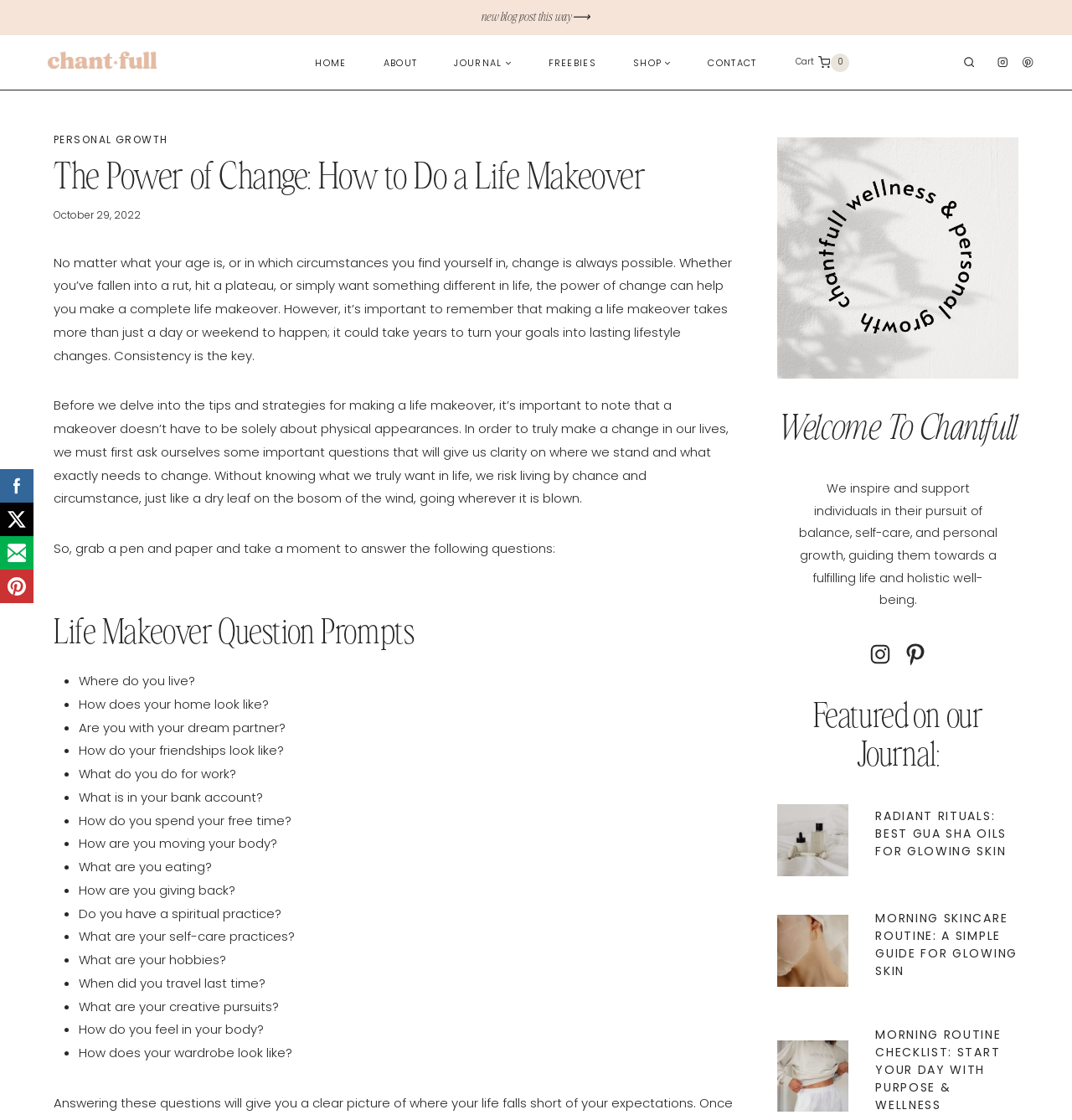Please specify the bounding box coordinates of the element that should be clicked to execute the given instruction: 'Search for something using the search form'. Ensure the coordinates are four float numbers between 0 and 1, expressed as [left, top, right, bottom].

[0.891, 0.043, 0.918, 0.069]